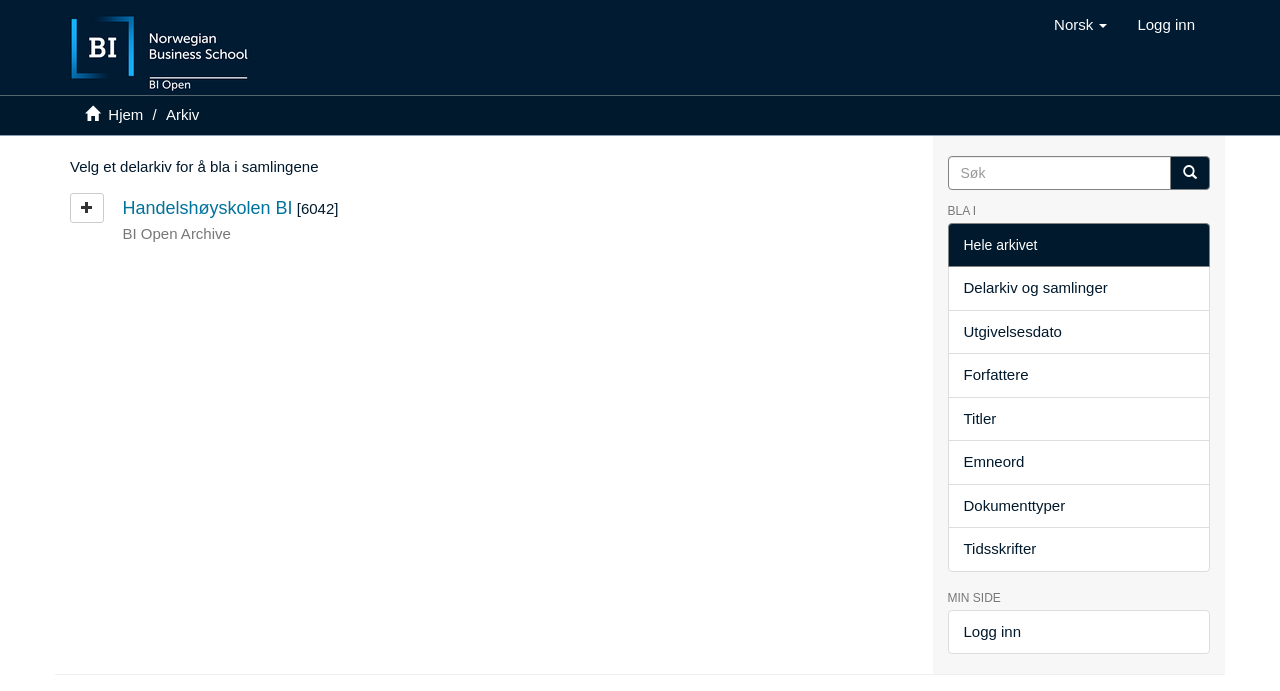Identify the bounding box coordinates of the clickable region required to complete the instruction: "Browse the Delarkiv og samlinger". The coordinates should be given as four float numbers within the range of 0 and 1, i.e., [left, top, right, bottom].

[0.74, 0.385, 0.945, 0.45]